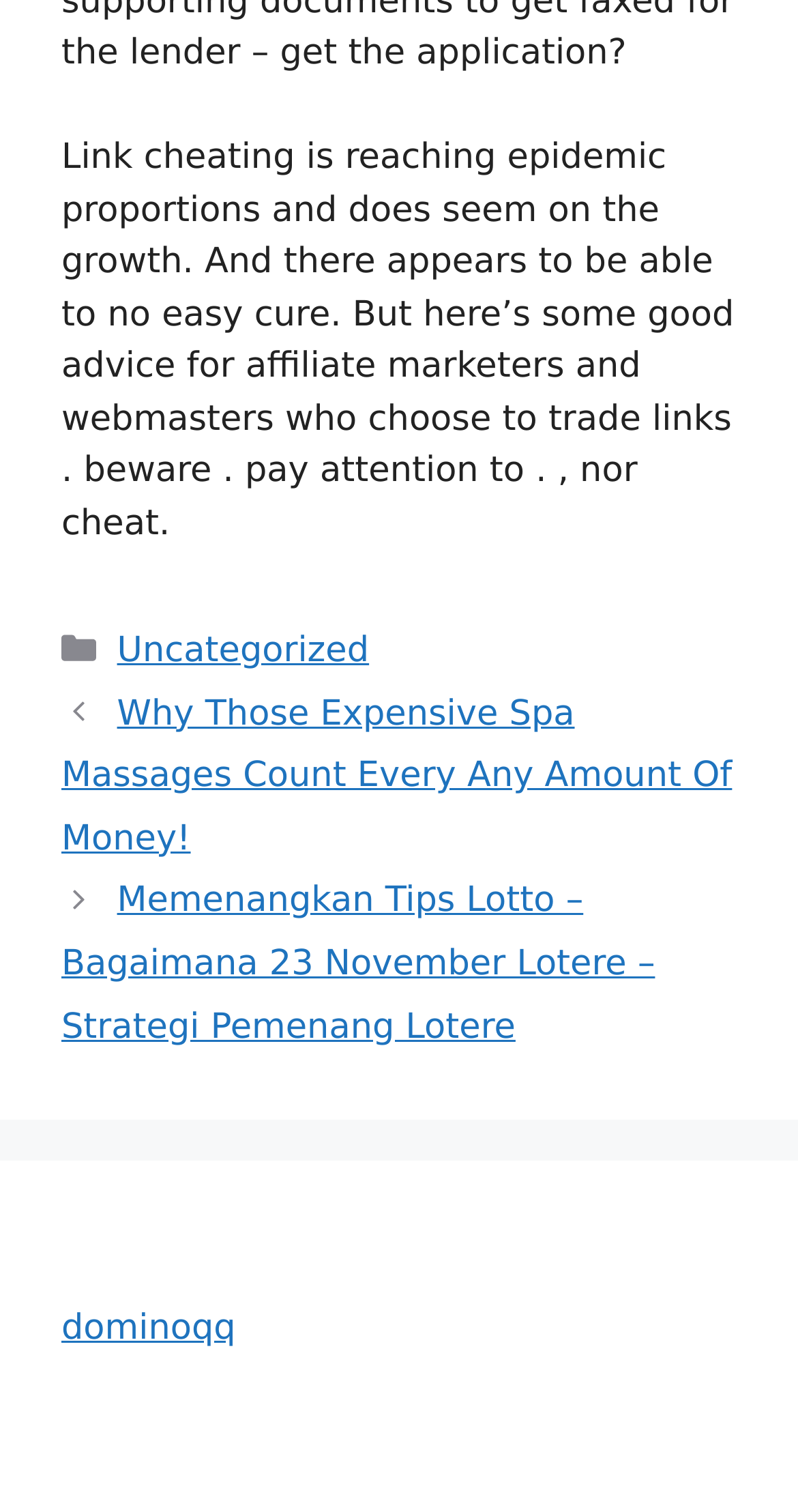Provide a short answer using a single word or phrase for the following question: 
What is the topic of the first link in the posts section?

Spa Massages